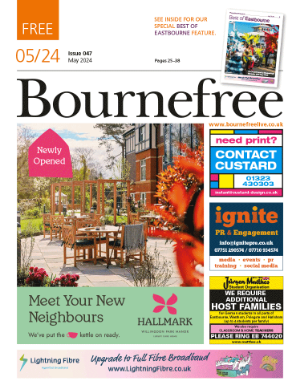Deliver an in-depth description of the image, highlighting major points.

The image showcases the cover of the May 2024 issue of the Bournefree magazine, prominently labeled as "FREE" and displaying the issue number "05/24." At the top, there's a note indicating the magazine contains special features, specifically a list of Eastbourne features. The cover features a serene outdoor scene, likely a garden or patio area, signaling a welcoming atmosphere. 

In the center, the text "Meet Your New Neighbours" invites readers to engage with the community, complemented by a colorful banner featuring Hallmark. The cover design emphasizes accessibility and local engagement, reflecting the magazine’s focus on community issues and events. Additional promotional elements, such as contact information, highlight local services available to readers. The overall layout is bright and inviting, aiming to attract attention and encourage readership.